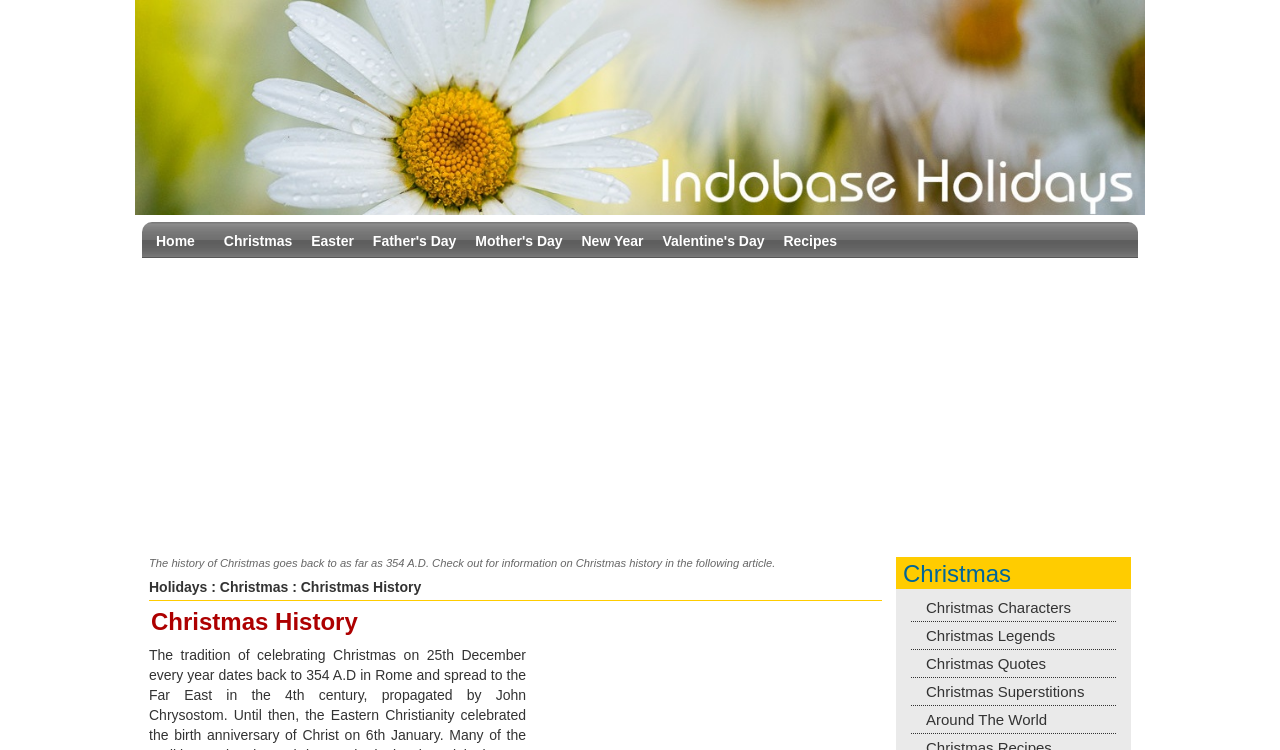What is the earliest year mentioned in the Christmas history?
Based on the image, provide your answer in one word or phrase.

354 A.D.